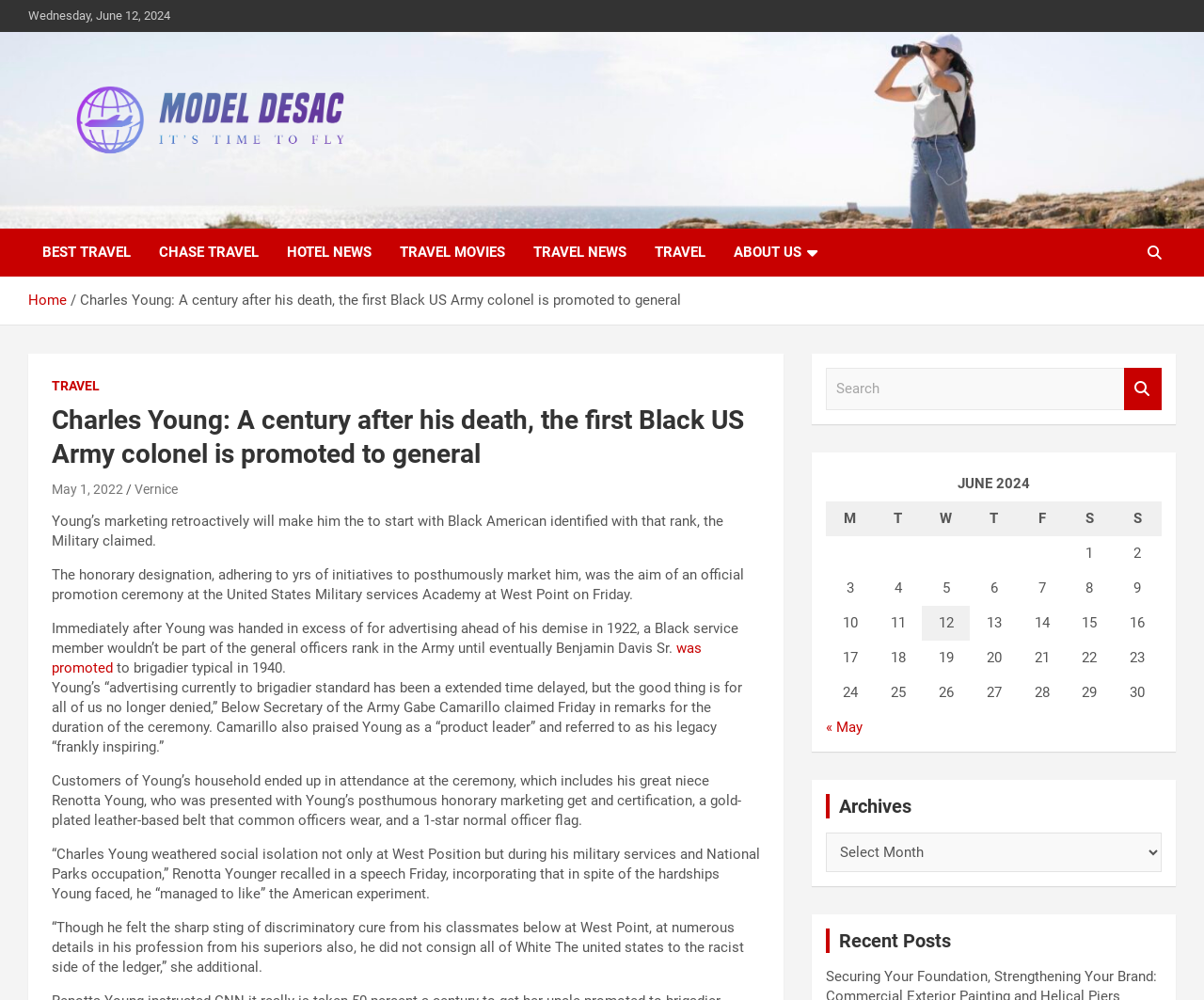Identify the headline of the webpage and generate its text content.

Charles Young: A century after his death, the first Black US Army colonel is promoted to general